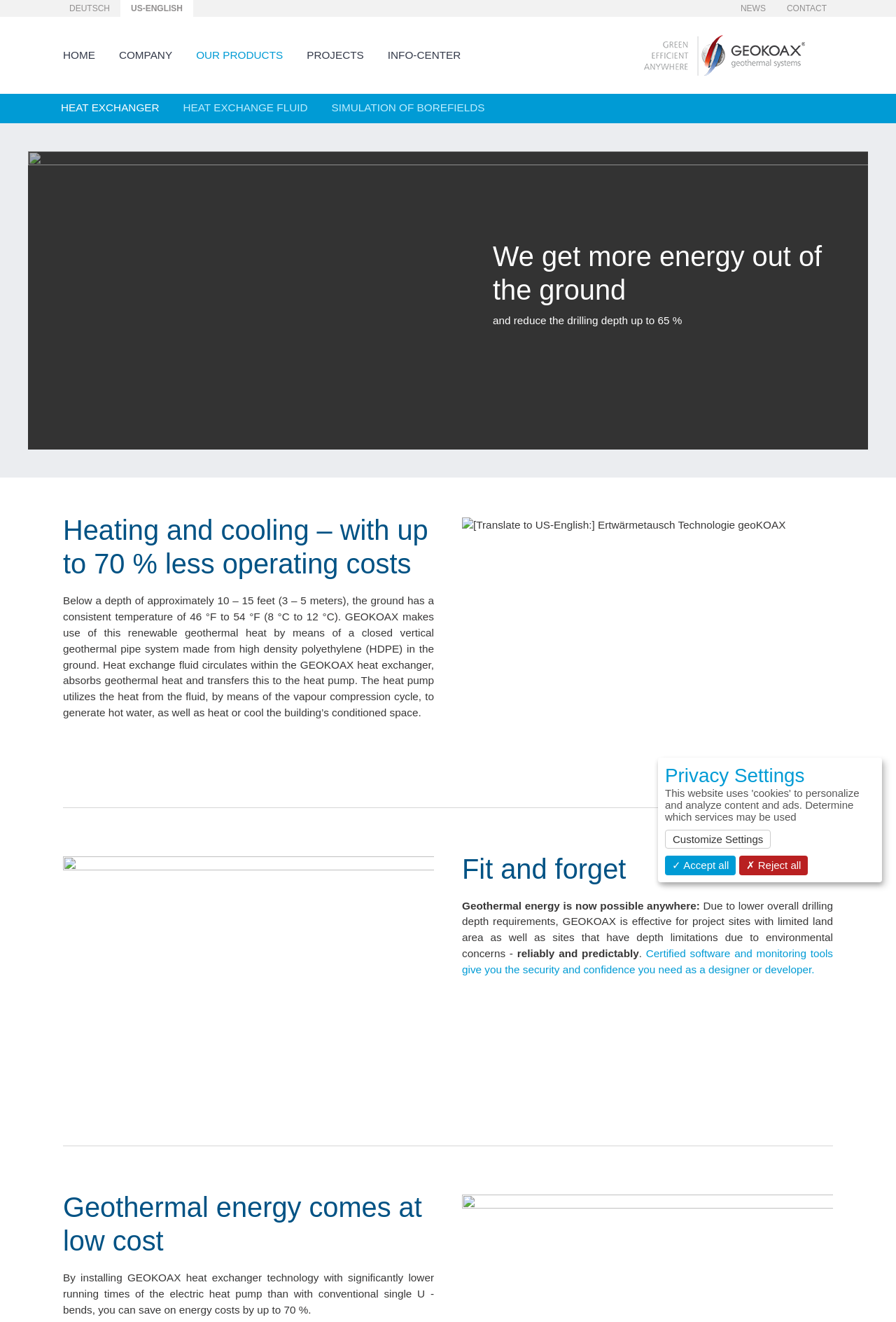Can you find the bounding box coordinates for the element to click on to achieve the instruction: "Click the CONTACT link"?

[0.878, 0.003, 0.923, 0.01]